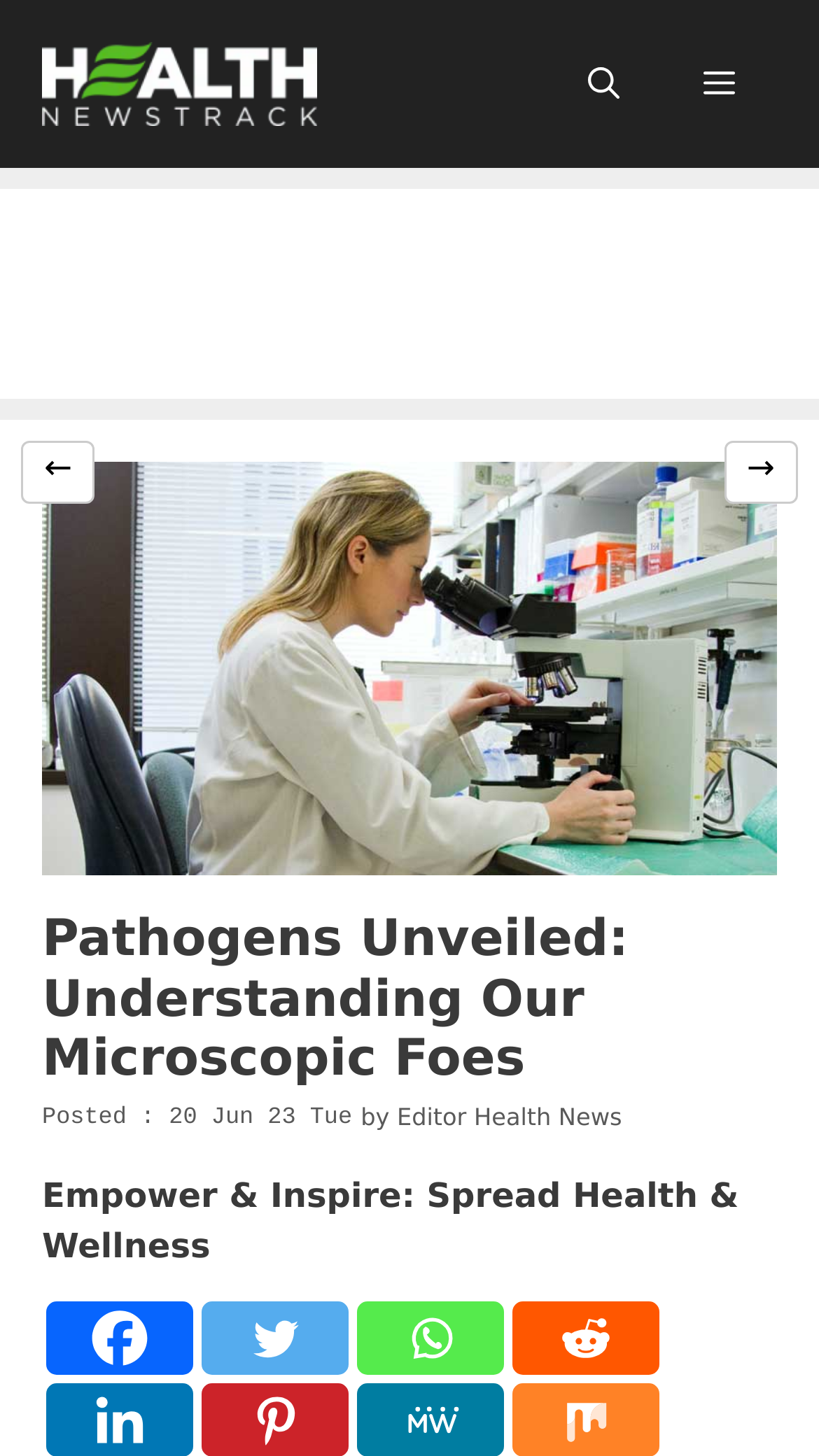Locate the heading on the webpage and return its text.

Pathogens Unveiled: Understanding Our Microscopic Foes